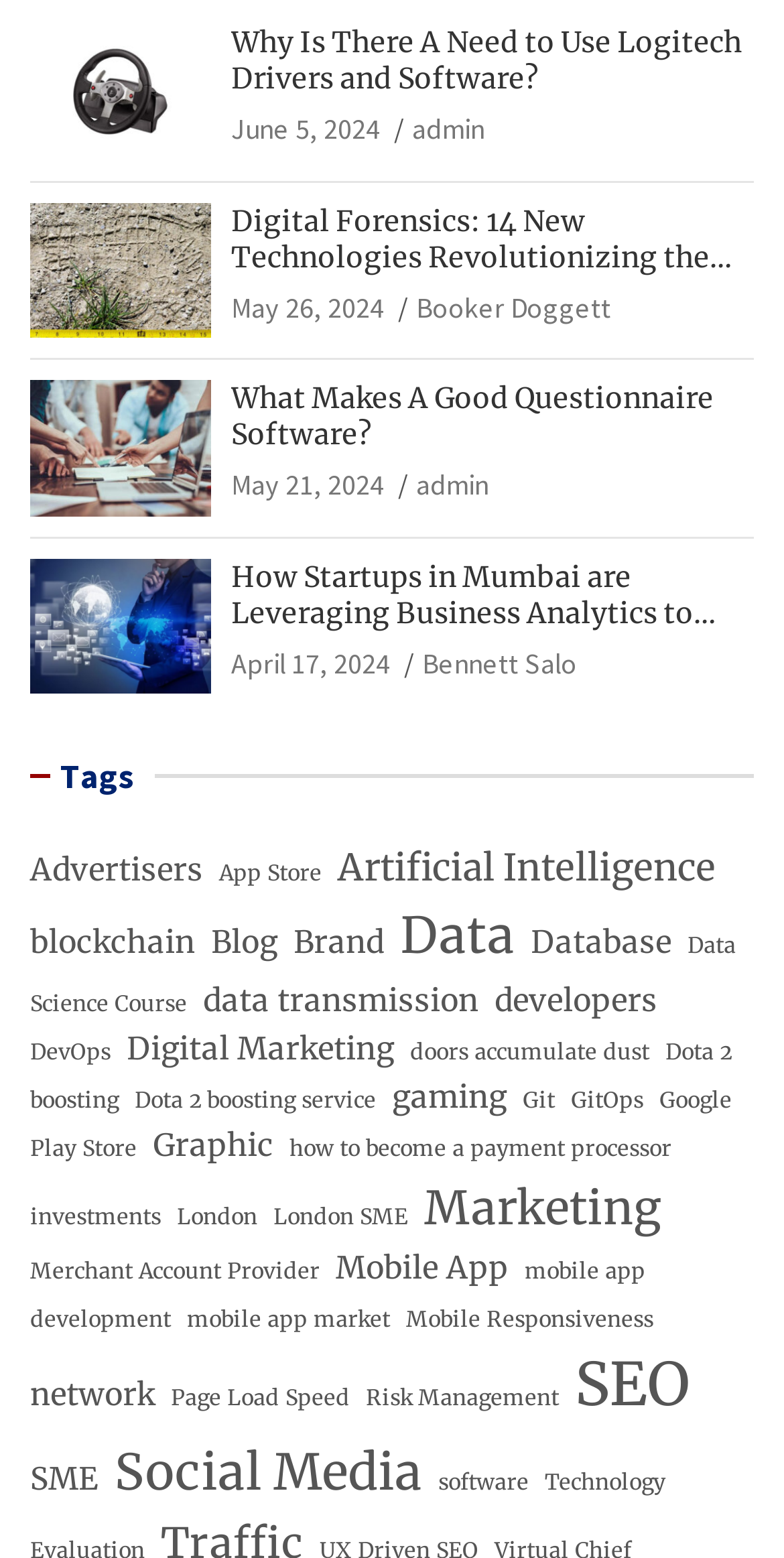Given the element description: "parent_node: Kradimamu", predict the bounding box coordinates of this UI element. The coordinates must be four float numbers between 0 and 1, given as [left, top, right, bottom].

None